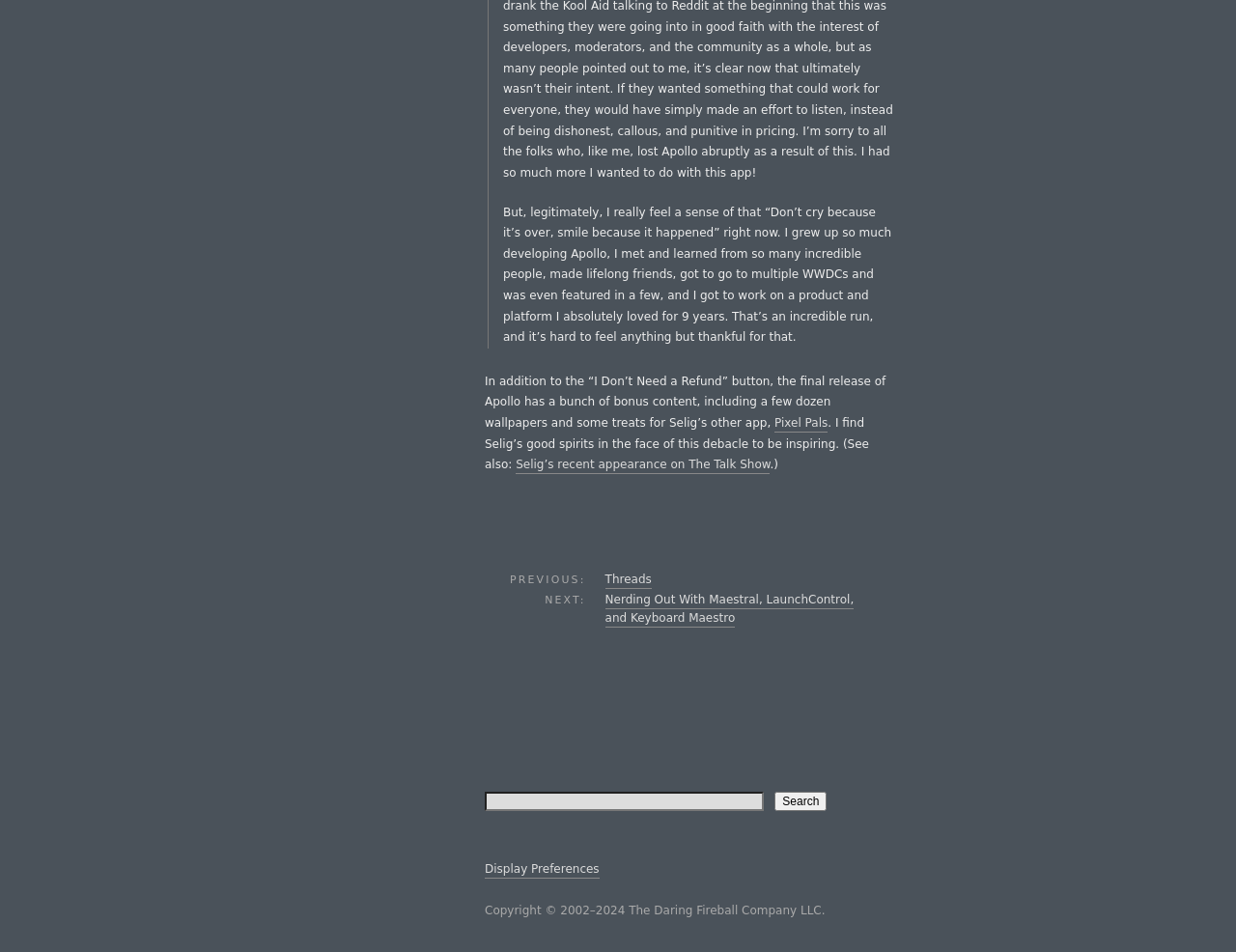Using the details in the image, give a detailed response to the question below:
What is the purpose of the 'Search' button?

The 'Search' button is likely used to search for specific content or keywords within the website, allowing users to quickly find relevant information.